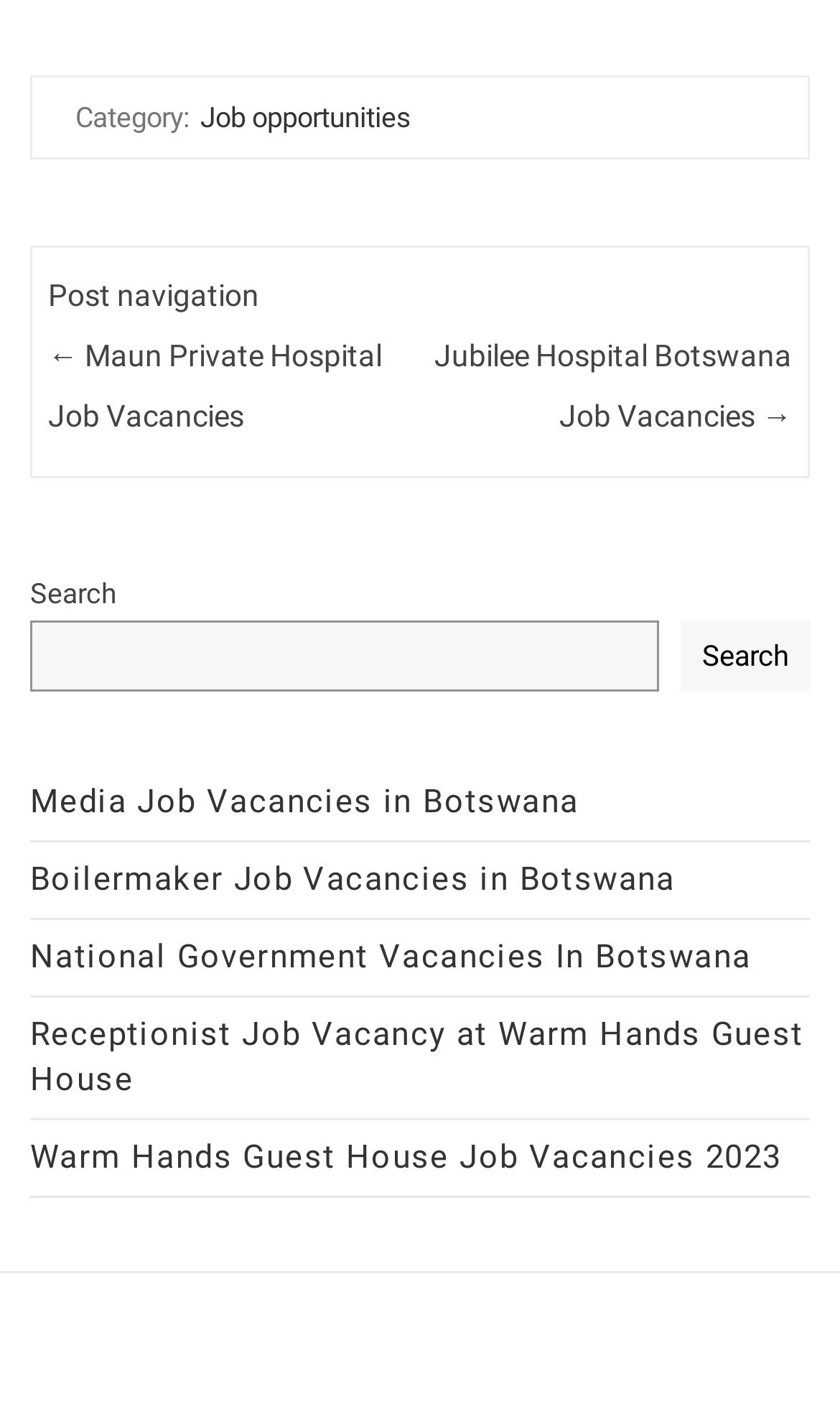Based on the element description Media Job Vacancies in Botswana, identify the bounding box of the UI element in the given webpage screenshot. The coordinates should be in the format (top-left x, top-left y, bottom-right x, bottom-right y) and must be between 0 and 1.

[0.036, 0.555, 0.689, 0.582]